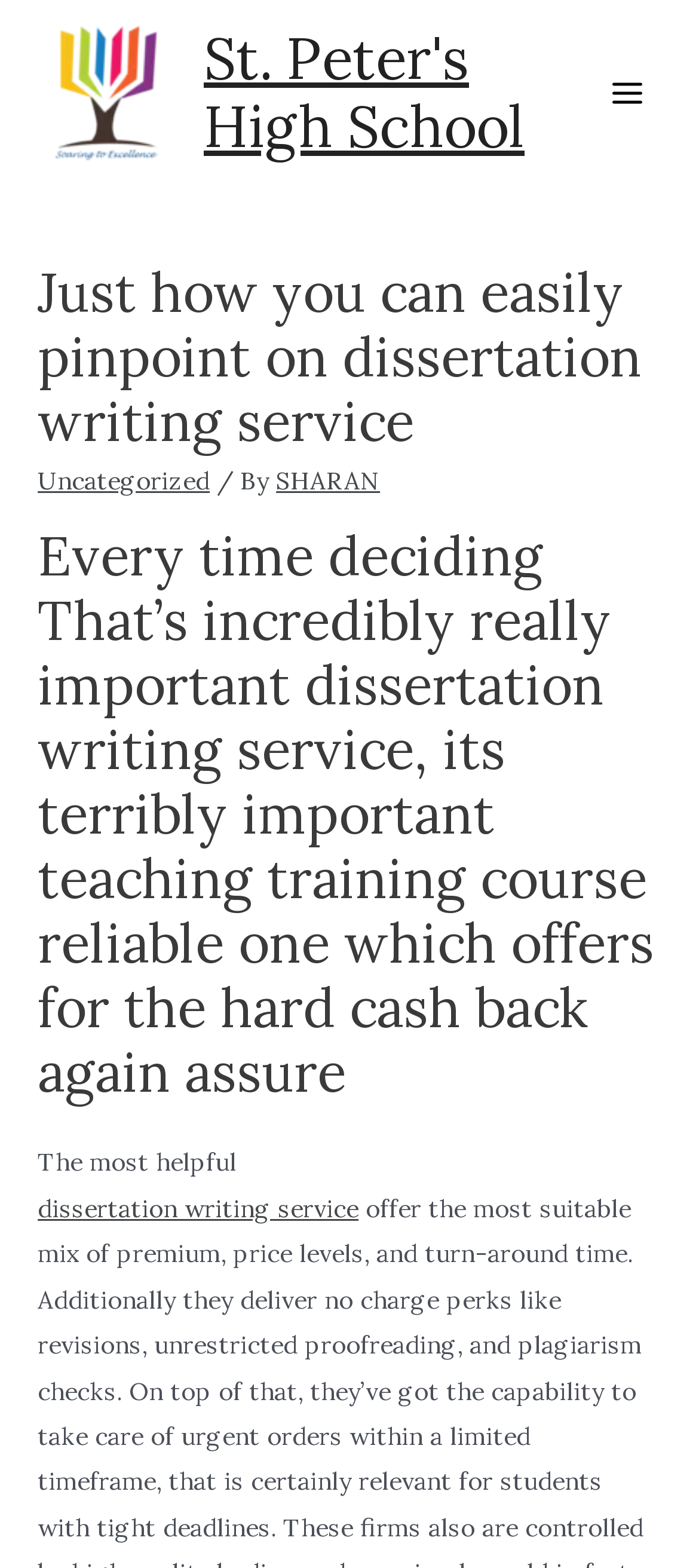Determine the bounding box coordinates of the UI element described by: "Main Menu".

[0.845, 0.036, 0.949, 0.083]